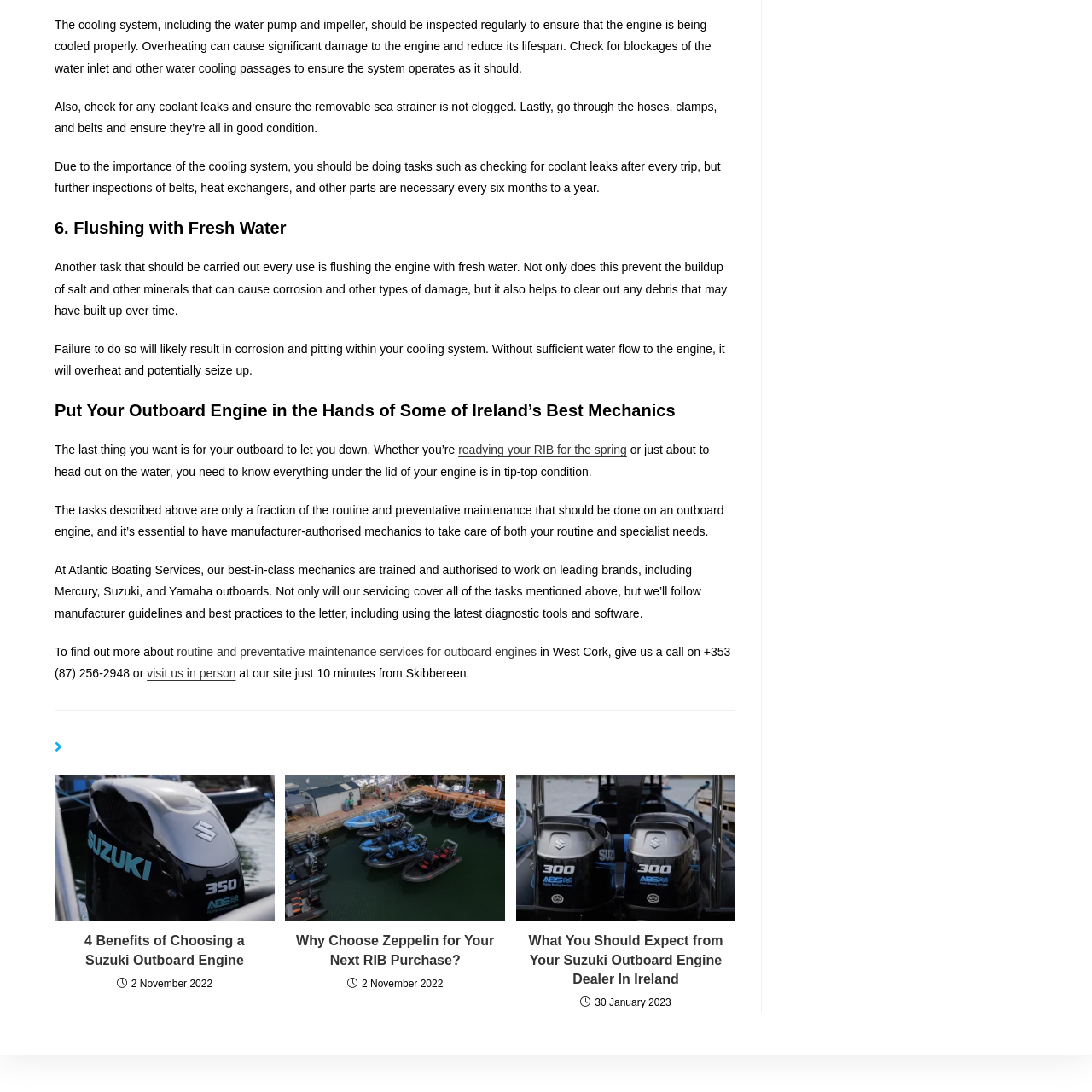Focus on the image marked by the red bounding box and offer an in-depth answer to the subsequent question based on the visual content: What is crucial for extending the engine's lifespan?

According to the caption, regular checks, especially for coolant leaks and the condition of belts and hoses, are crucial for extending the engine's lifespan and ensuring optimal performance.